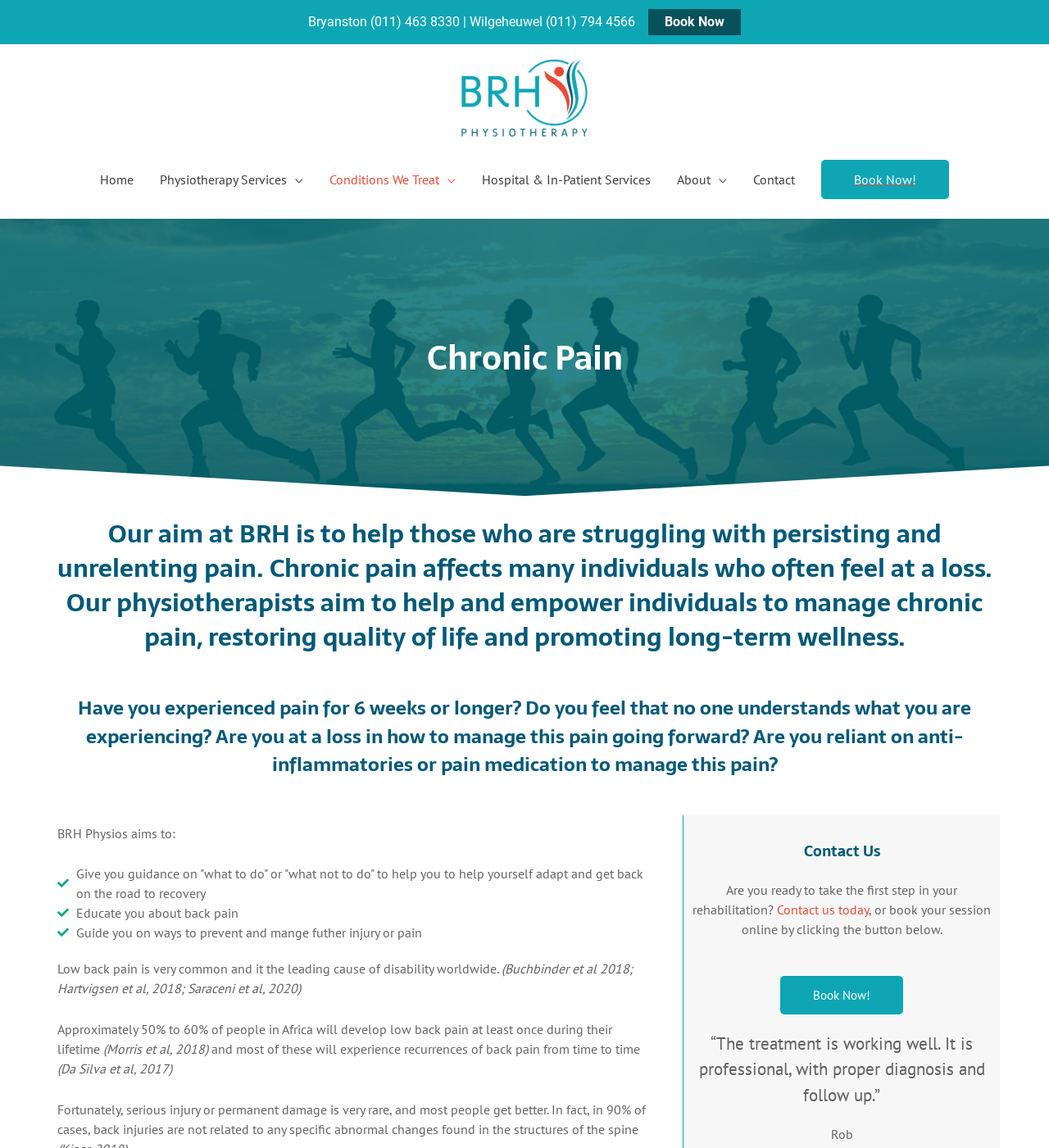Can you determine the bounding box coordinates of the area that needs to be clicked to fulfill the following instruction: "View Terms & Conditions"?

None